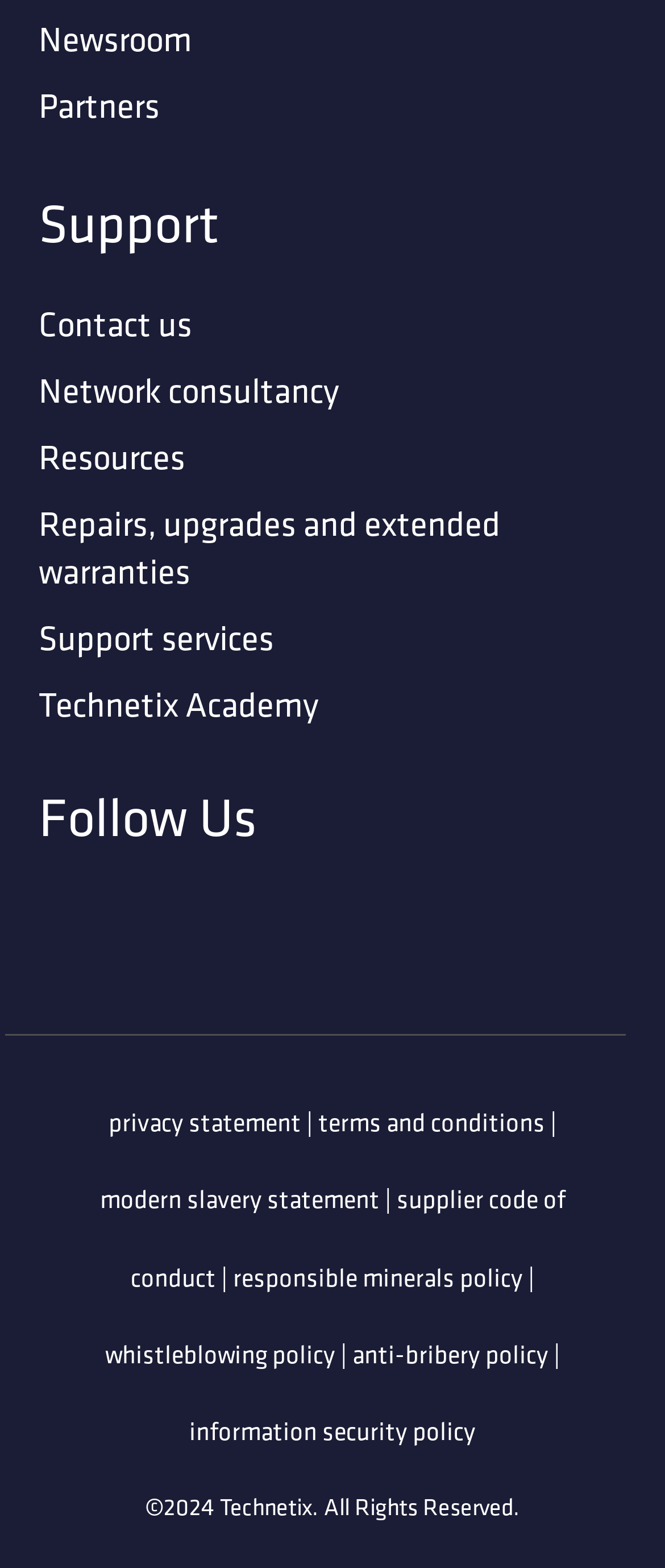Please locate the clickable area by providing the bounding box coordinates to follow this instruction: "View privacy statement".

[0.163, 0.704, 0.453, 0.727]